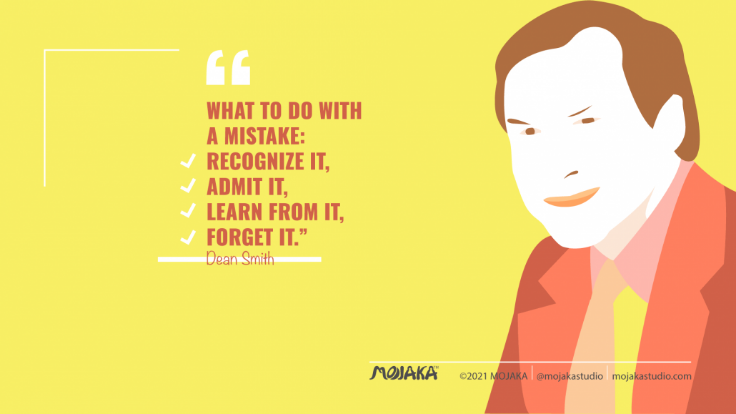Generate a detailed narrative of the image.

The image features an engaging illustration with a vibrant yellow background and a quote by Dean Smith that emphasizes the constructive approach to dealing with mistakes. The quote reads: 

**"What to do with a mistake: Recognize it, admit it, learn from it, forget it.”** 

Accompanied by checkmarks next to each action, the design reinforces the message of personal growth through acknowledgment and learning from errors. A stylized representation of a thoughtful figure is positioned on the right, contributing to the image's motivational tone. The design is credited to Mojaka, with the year 2021 noted at the bottom, further enhancing its inspirational appeal in the context of personal and professional development.